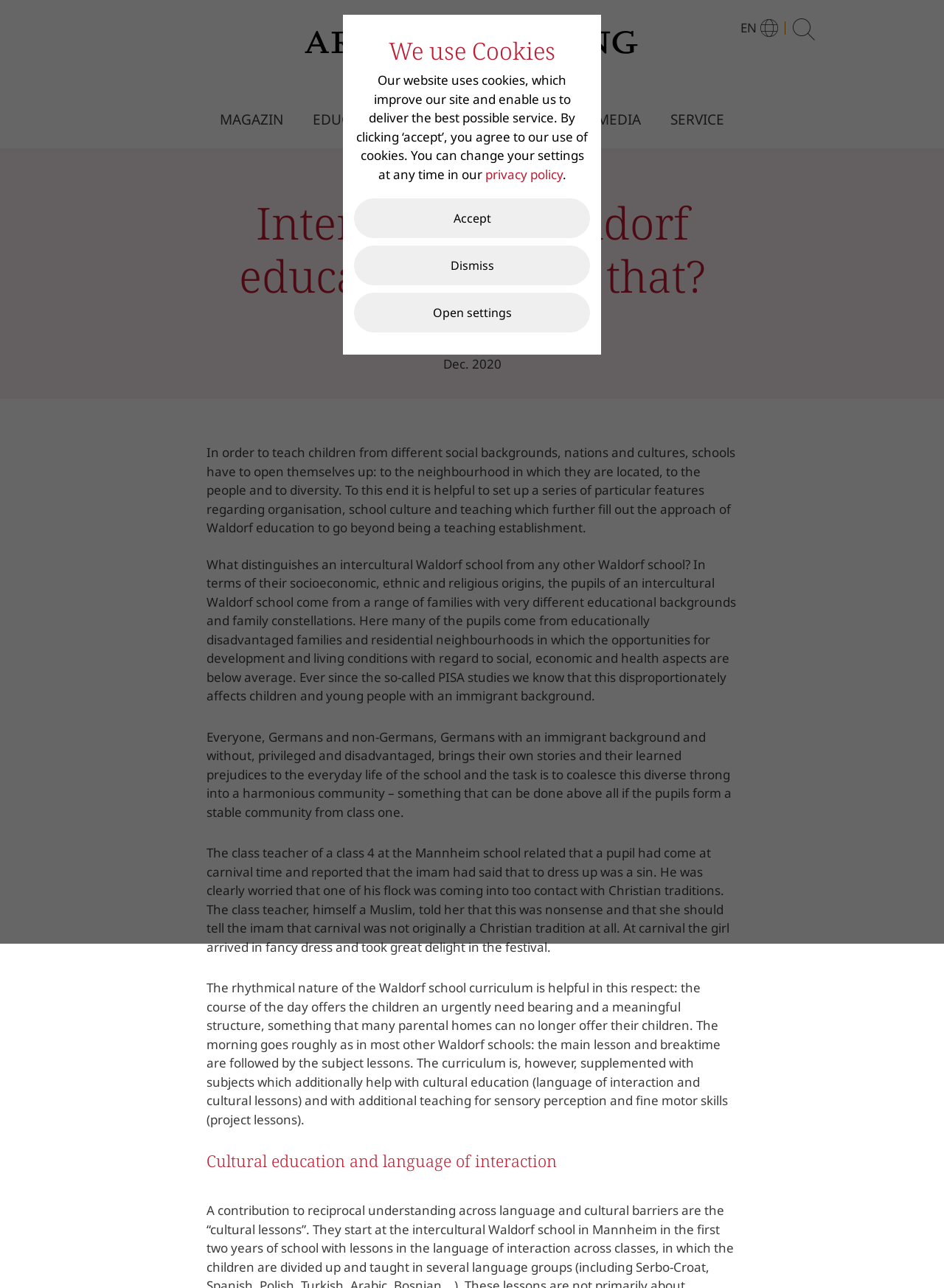Find the bounding box coordinates of the clickable area required to complete the following action: "Click the MEDIA link".

[0.632, 0.085, 0.679, 0.101]